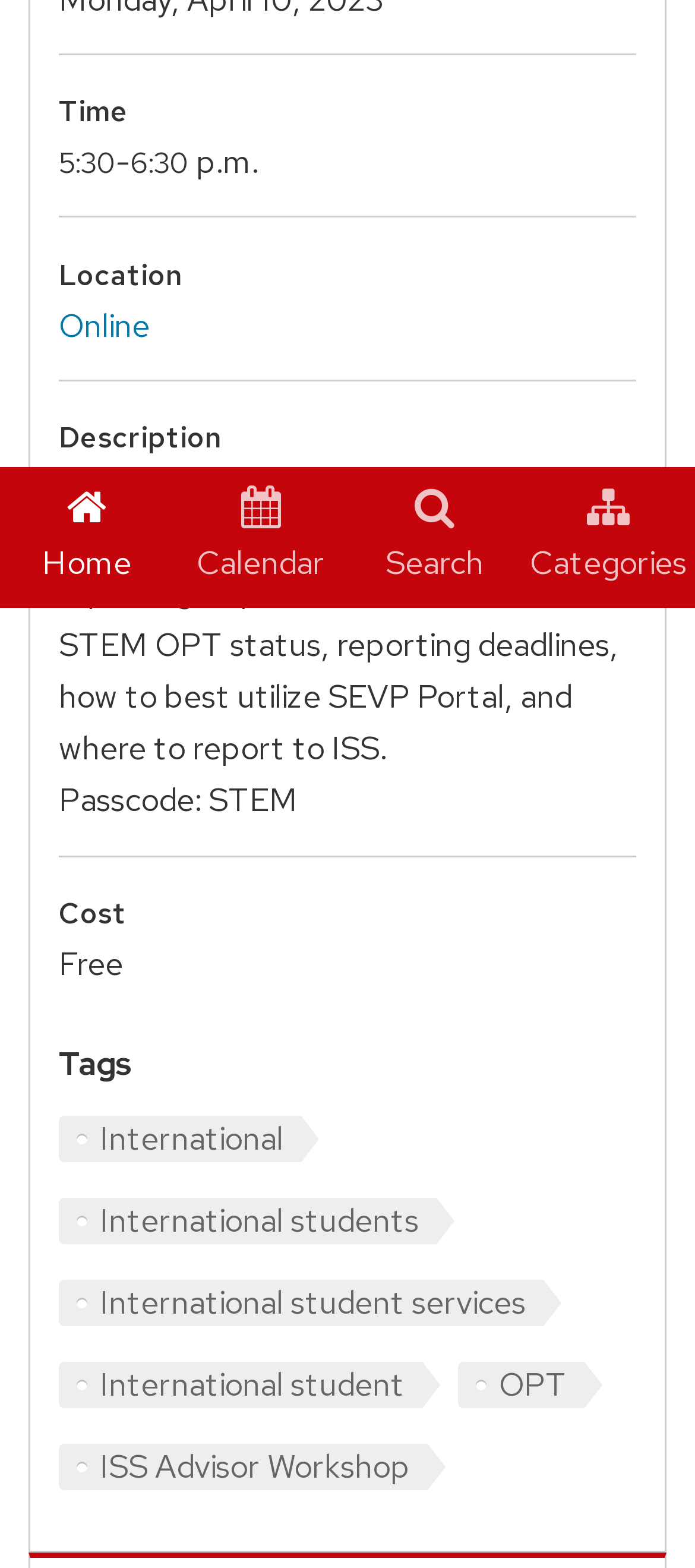Identify the bounding box coordinates of the HTML element based on this description: "Categories".

[0.75, 0.298, 1.0, 0.387]